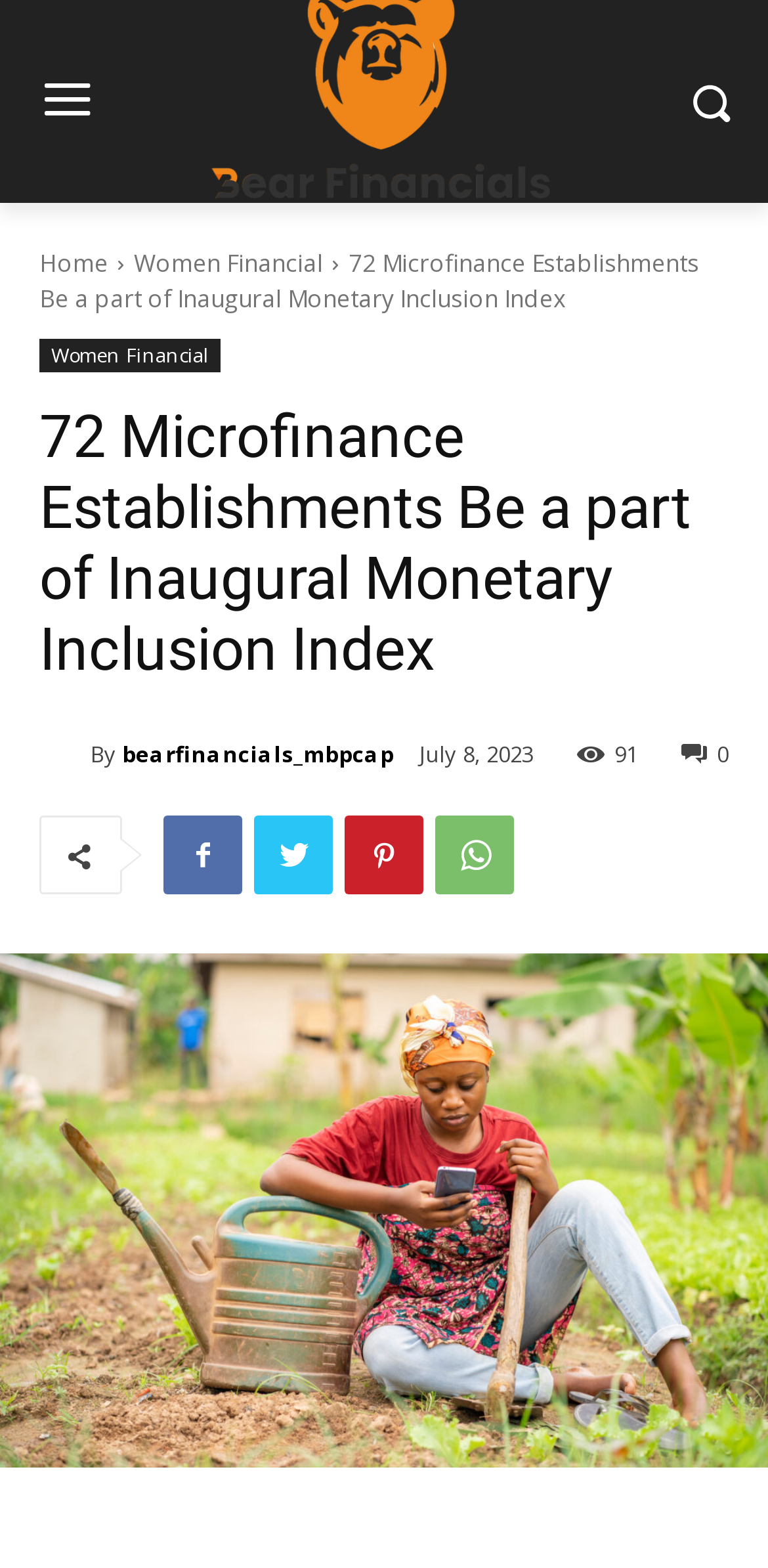How many links are there in the top navigation menu?
Please provide a single word or phrase as your answer based on the image.

4